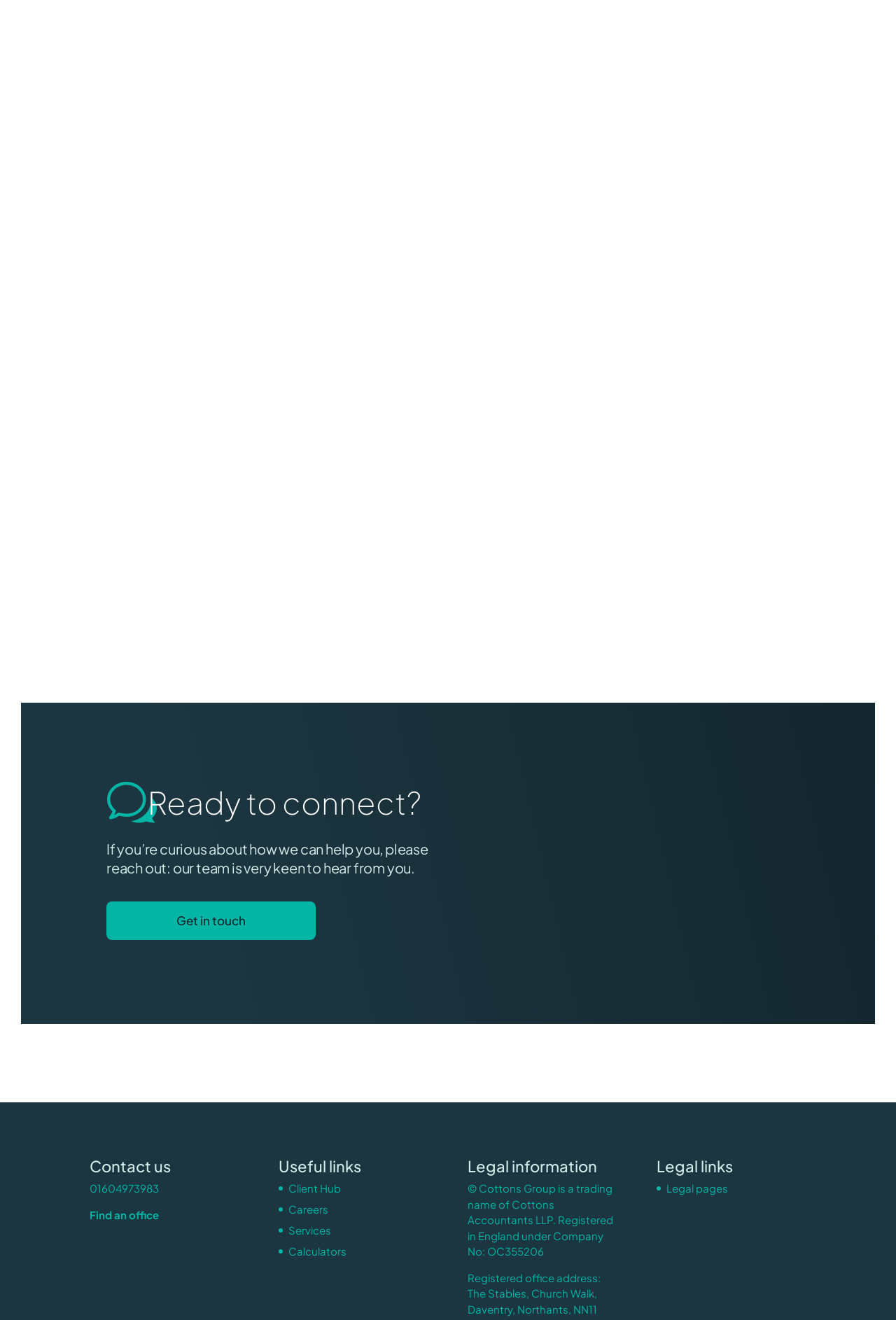What is the difference between an operating lease and a finance lease?
Refer to the image and respond with a one-word or short-phrase answer.

Ownership rights